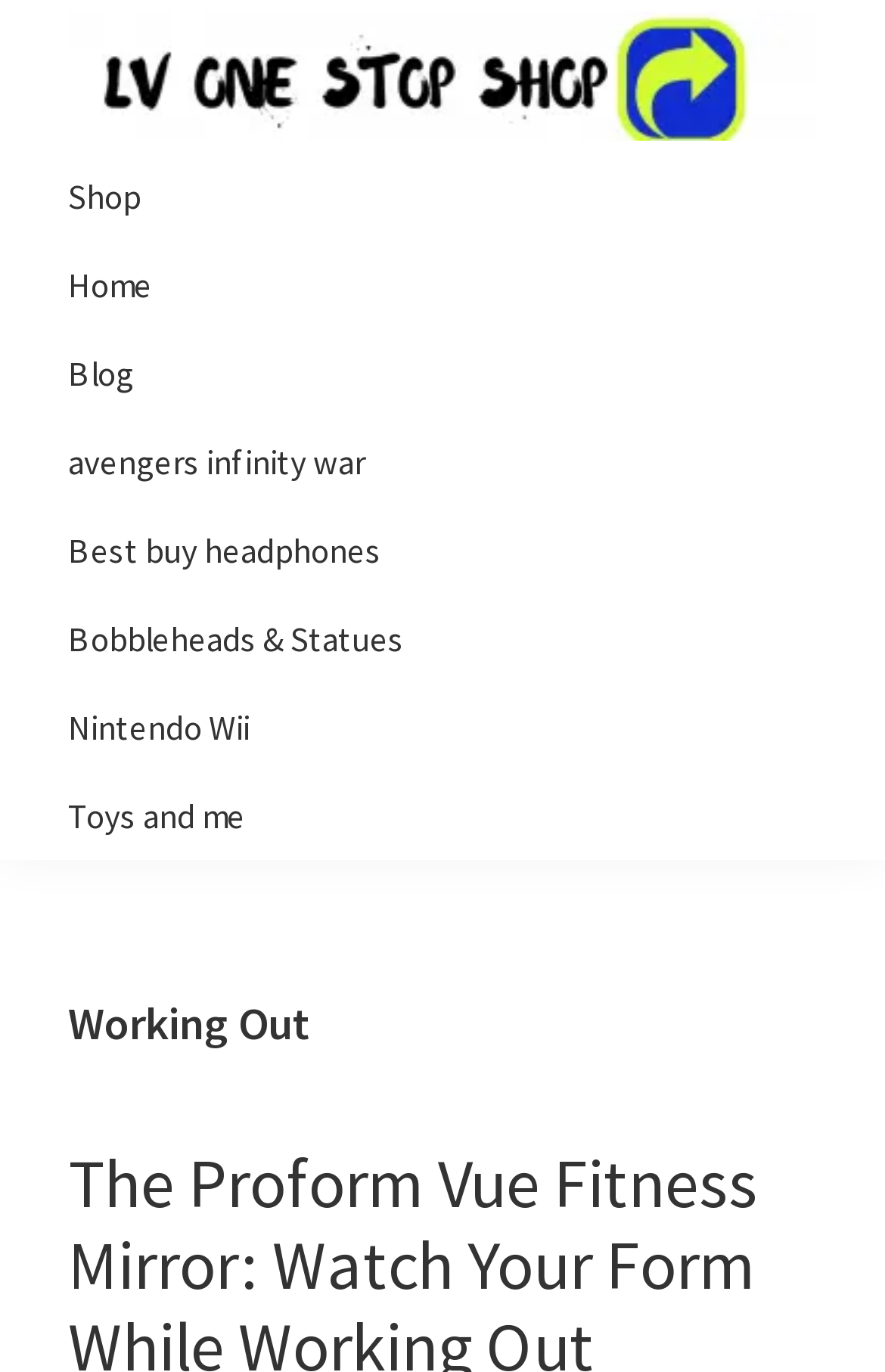Look at the image and answer the question in detail:
What is the name of the website?

The name of the website can be determined by looking at the link element with the text 'Lv One Stop Shop' at the top of the page, which is also accompanied by an image with the same name.